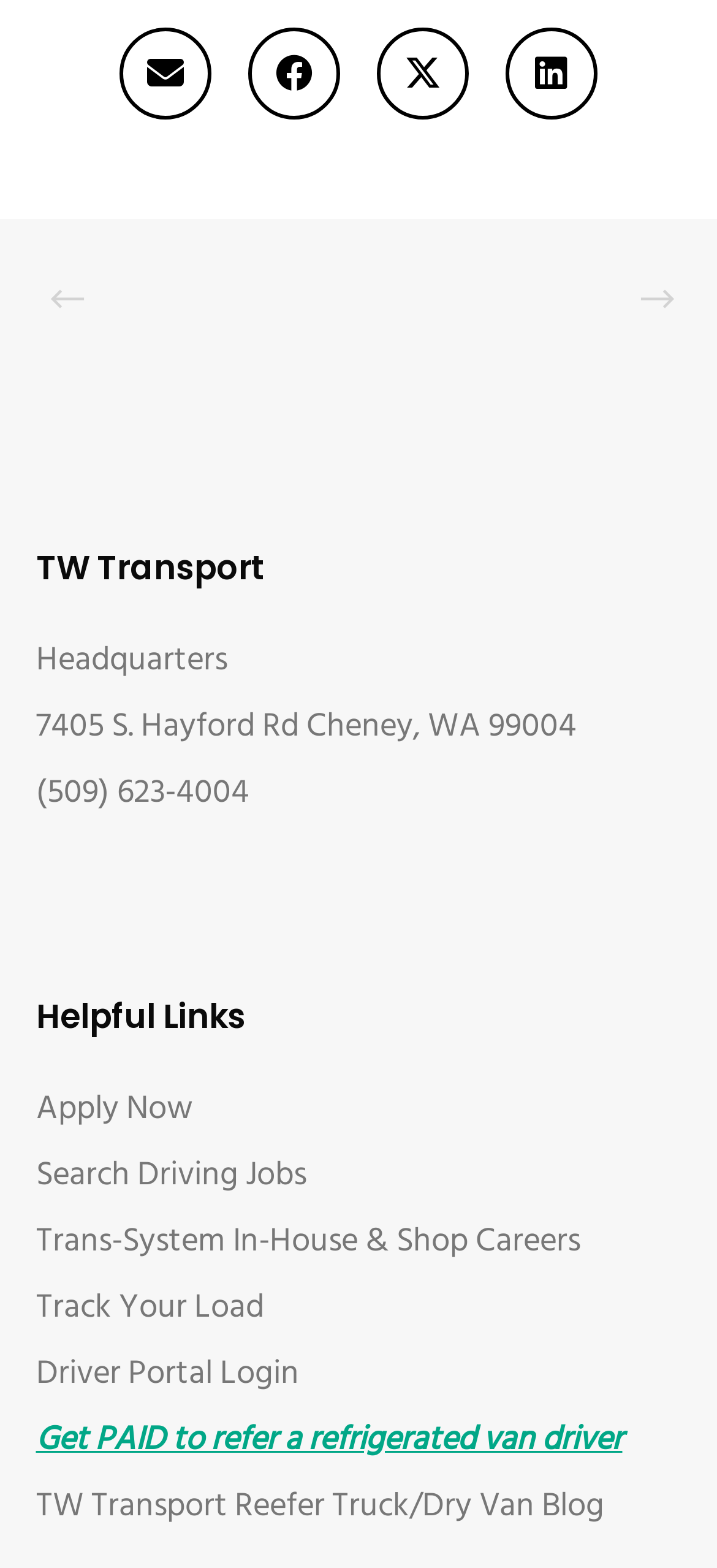Please specify the bounding box coordinates for the clickable region that will help you carry out the instruction: "Track Your Load".

[0.05, 0.817, 0.368, 0.851]